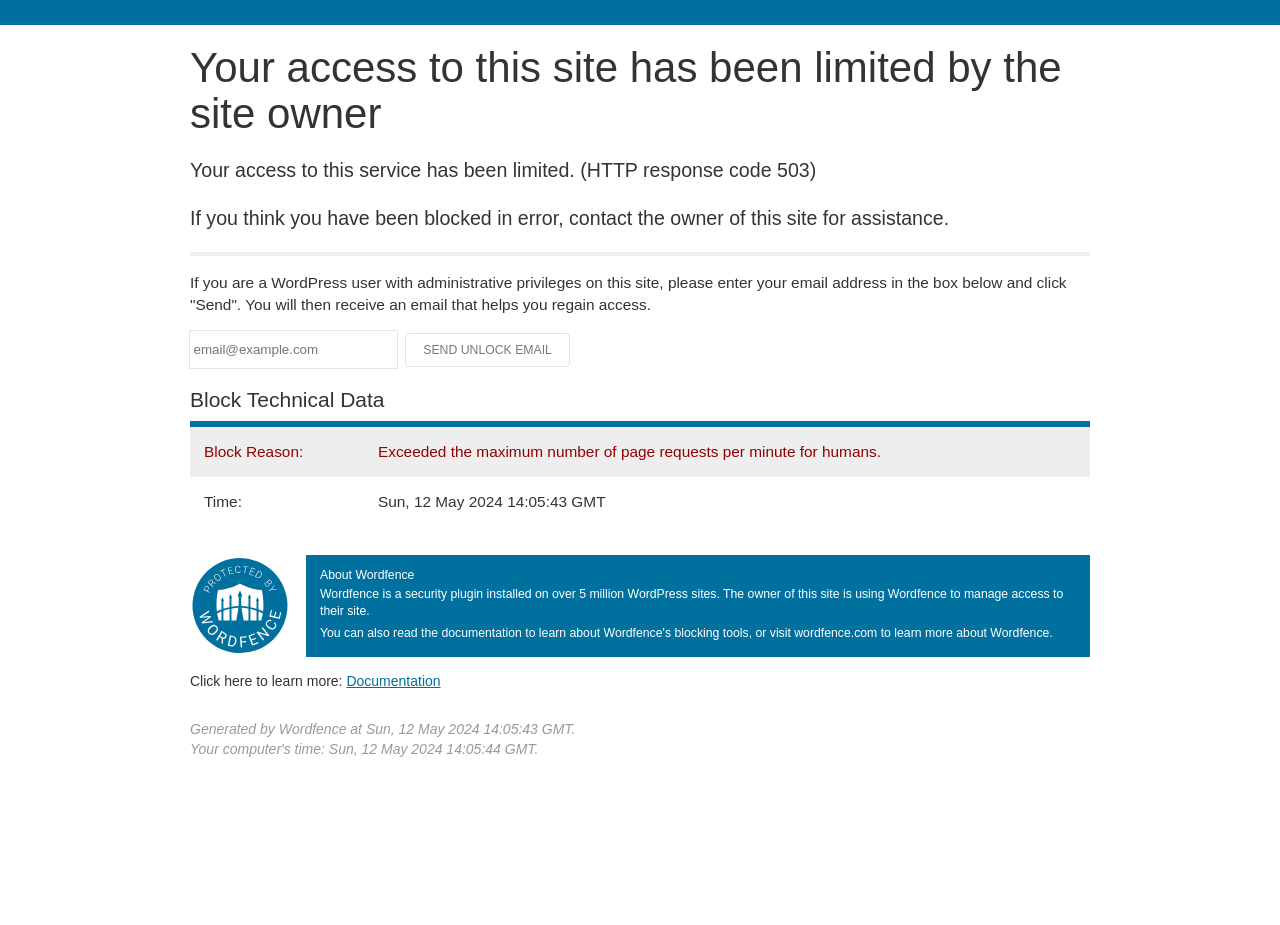Write a detailed summary of the webpage, including text, images, and layout.

The webpage appears to be a blocked access page, indicating that the user's access to the site has been limited by the site owner. At the top of the page, there is a heading with the same message. Below this heading, there are three paragraphs of text explaining the reason for the block, how to regain access, and what to do if you are a WordPress user with administrative privileges.

Underneath these paragraphs, there is a horizontal separator line, followed by a section where users can enter their email address to receive an unlock email. This section includes a textbox for email input, a static text element with a non-breaking space, and a disabled "Send Unlock Email" button.

Further down the page, there is a "Block Technical Data" section, which includes a table with two rows. The first row displays the block reason, and the second row shows the time of the block. 

To the right of the table, there is an image. Below the image, there is a heading "About Wordfence" followed by a paragraph describing Wordfence as a security plugin installed on over 5 million WordPress sites.

At the bottom of the page, there are two more sections. The first section includes a static text element with a link to Wordfence documentation, and the second section displays the generated time by Wordfence.